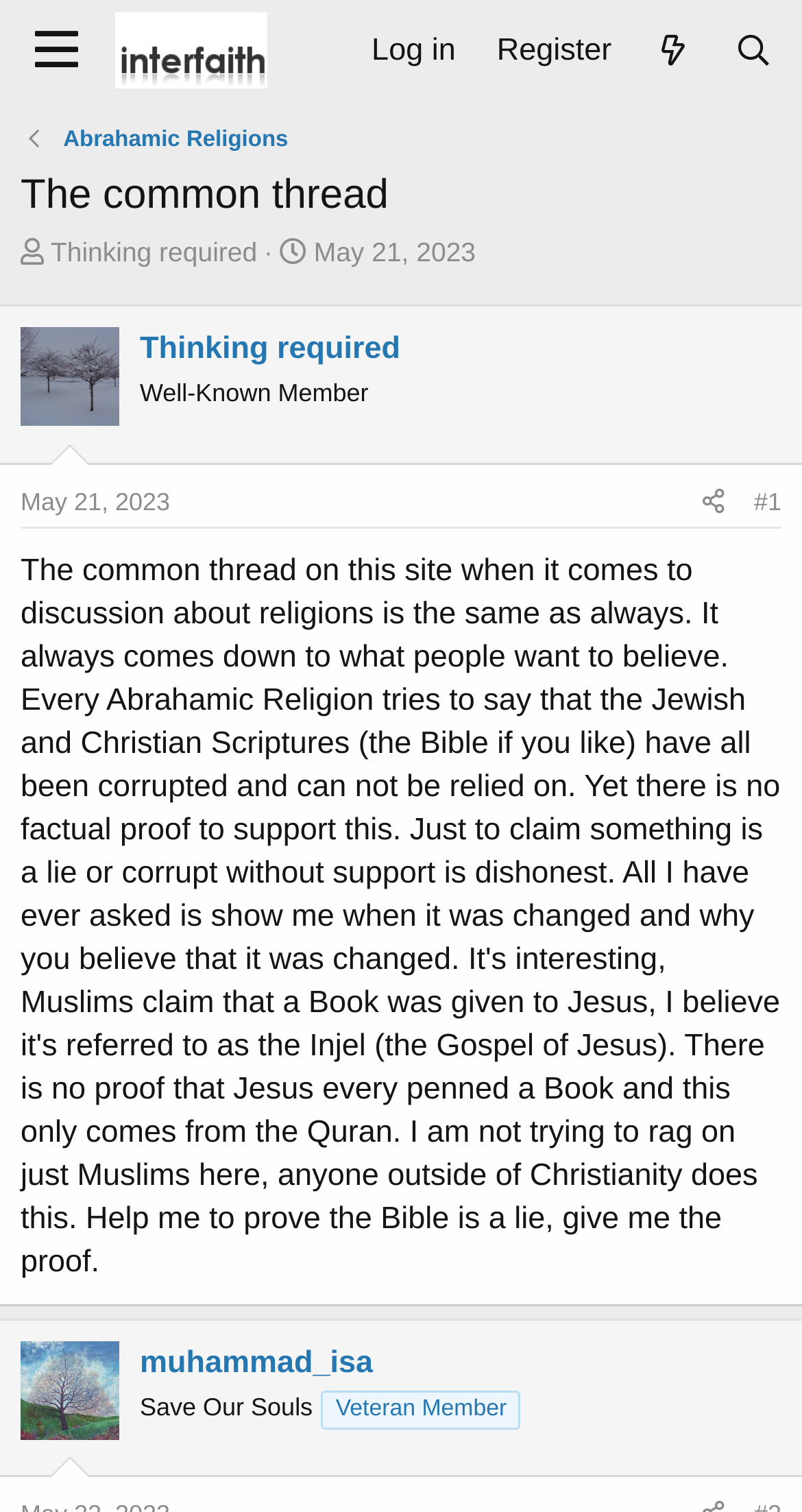Please find the bounding box coordinates of the clickable region needed to complete the following instruction: "Log in to the forum". The bounding box coordinates must consist of four float numbers between 0 and 1, i.e., [left, top, right, bottom].

[0.438, 0.008, 0.594, 0.058]